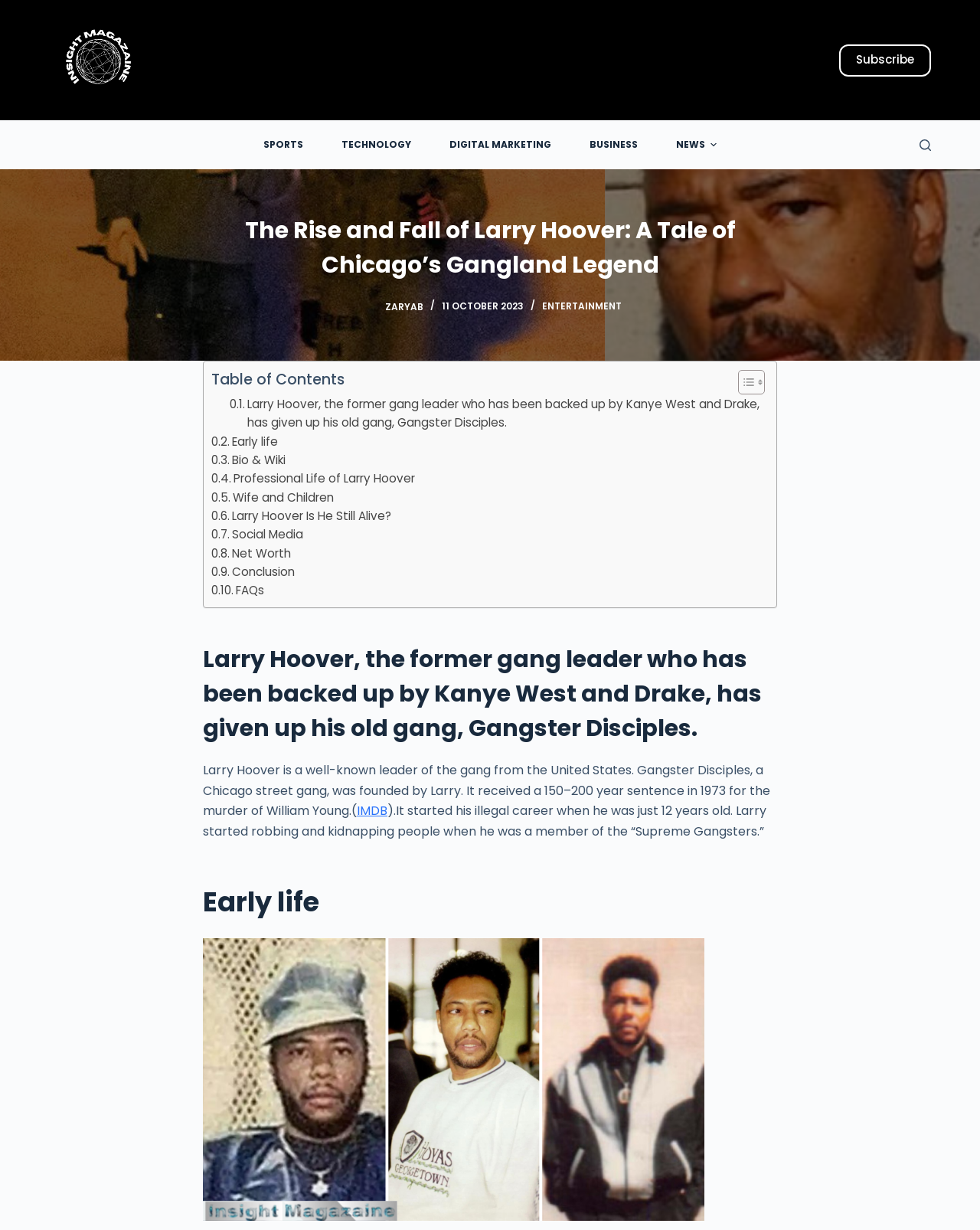From the webpage screenshot, predict the bounding box coordinates (top-left x, top-left y, bottom-right x, bottom-right y) for the UI element described here: Wife and Children

[0.216, 0.397, 0.341, 0.412]